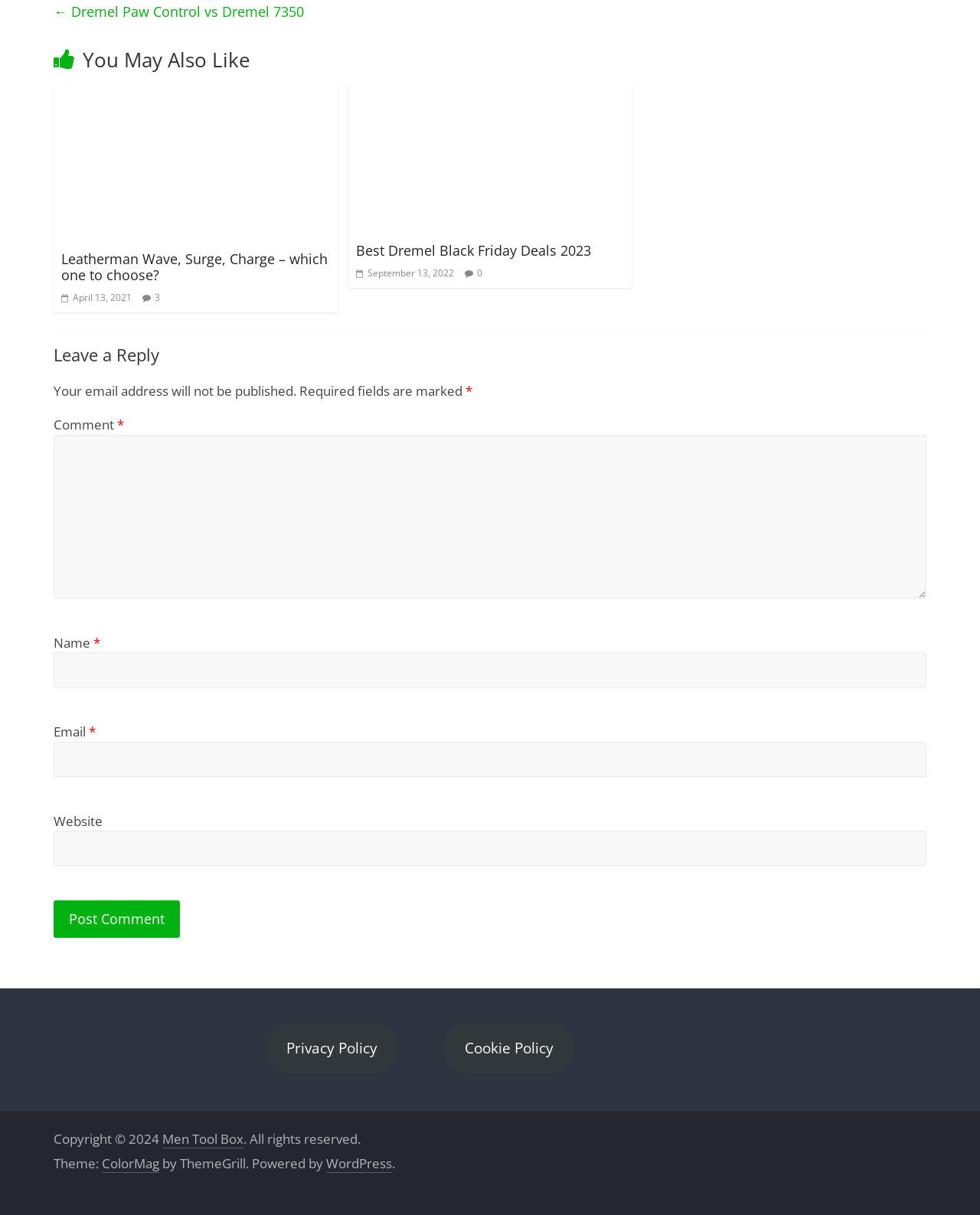Specify the bounding box coordinates of the element's region that should be clicked to achieve the following instruction: "Click on 'Best Dremel Black Friday Deals 2023'". The bounding box coordinates consist of four float numbers between 0 and 1, in the format [left, top, right, bottom].

[0.355, 0.073, 0.645, 0.088]